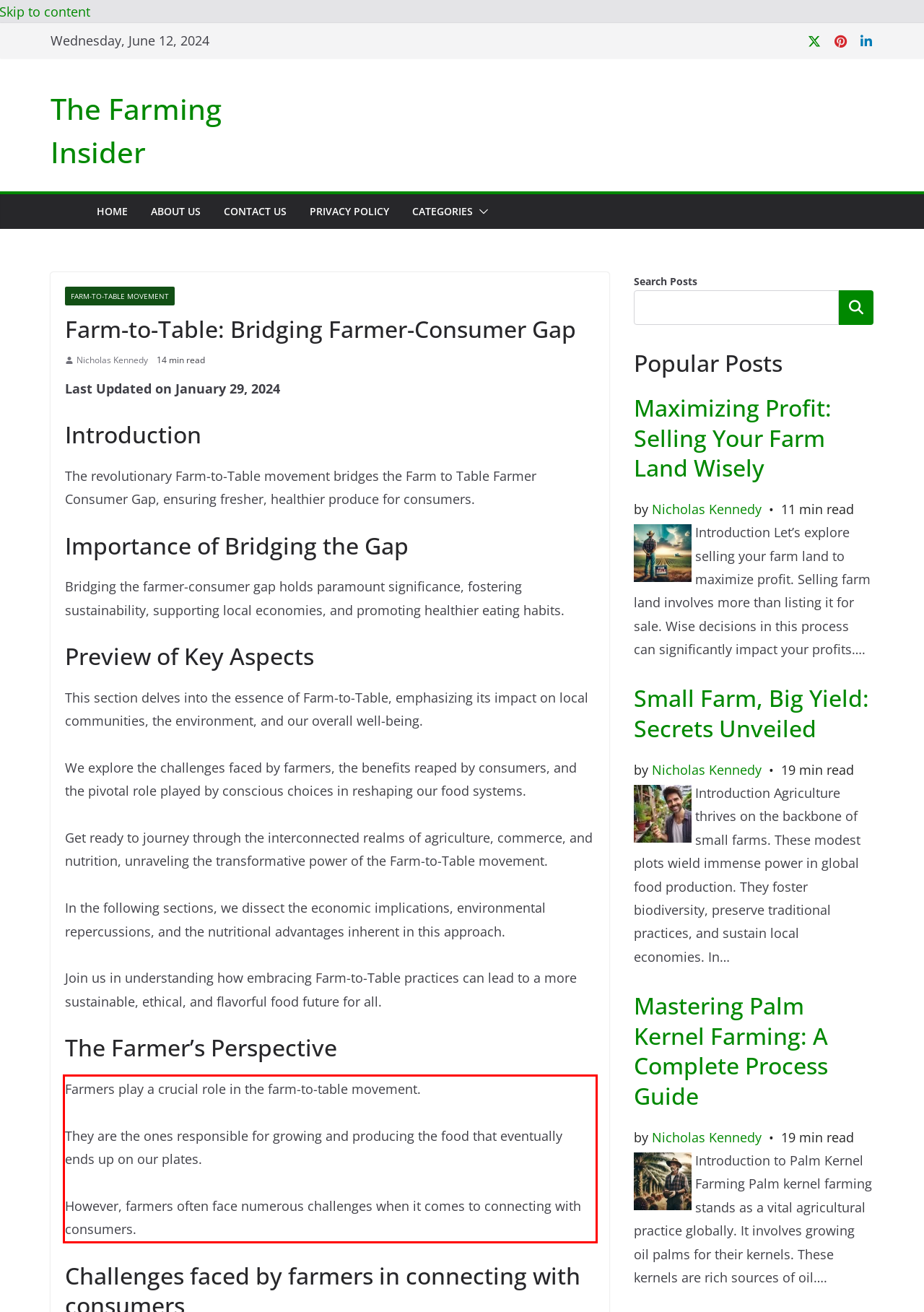From the provided screenshot, extract the text content that is enclosed within the red bounding box.

Farmers play a crucial role in the farm-to-table movement. They are the ones responsible for growing and producing the food that eventually ends up on our plates. However, farmers often face numerous challenges when it comes to connecting with consumers.